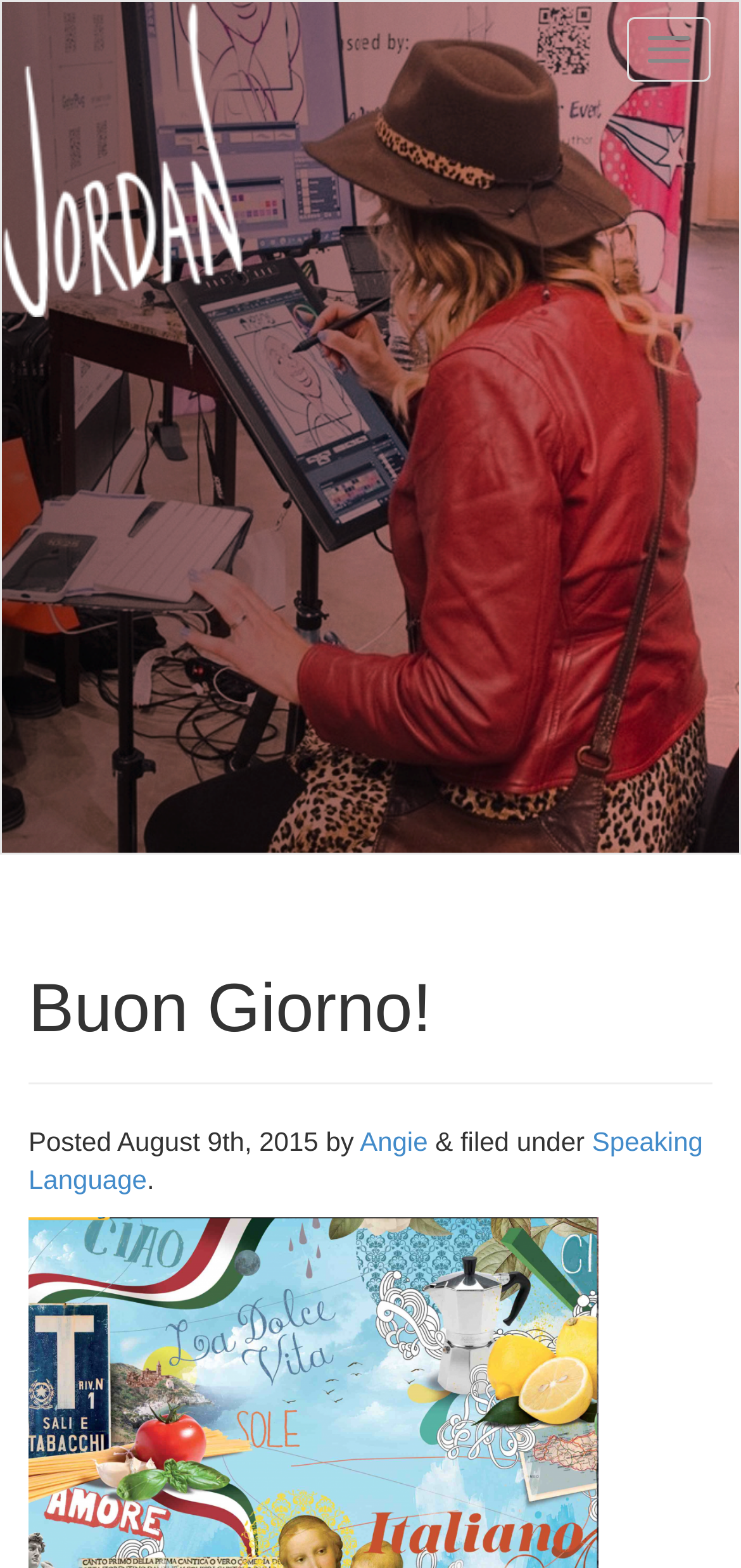What is the date of the post?
Please utilize the information in the image to give a detailed response to the question.

The date of the post can be found in the header section of the webpage, where it says 'August 9th, 2015'.